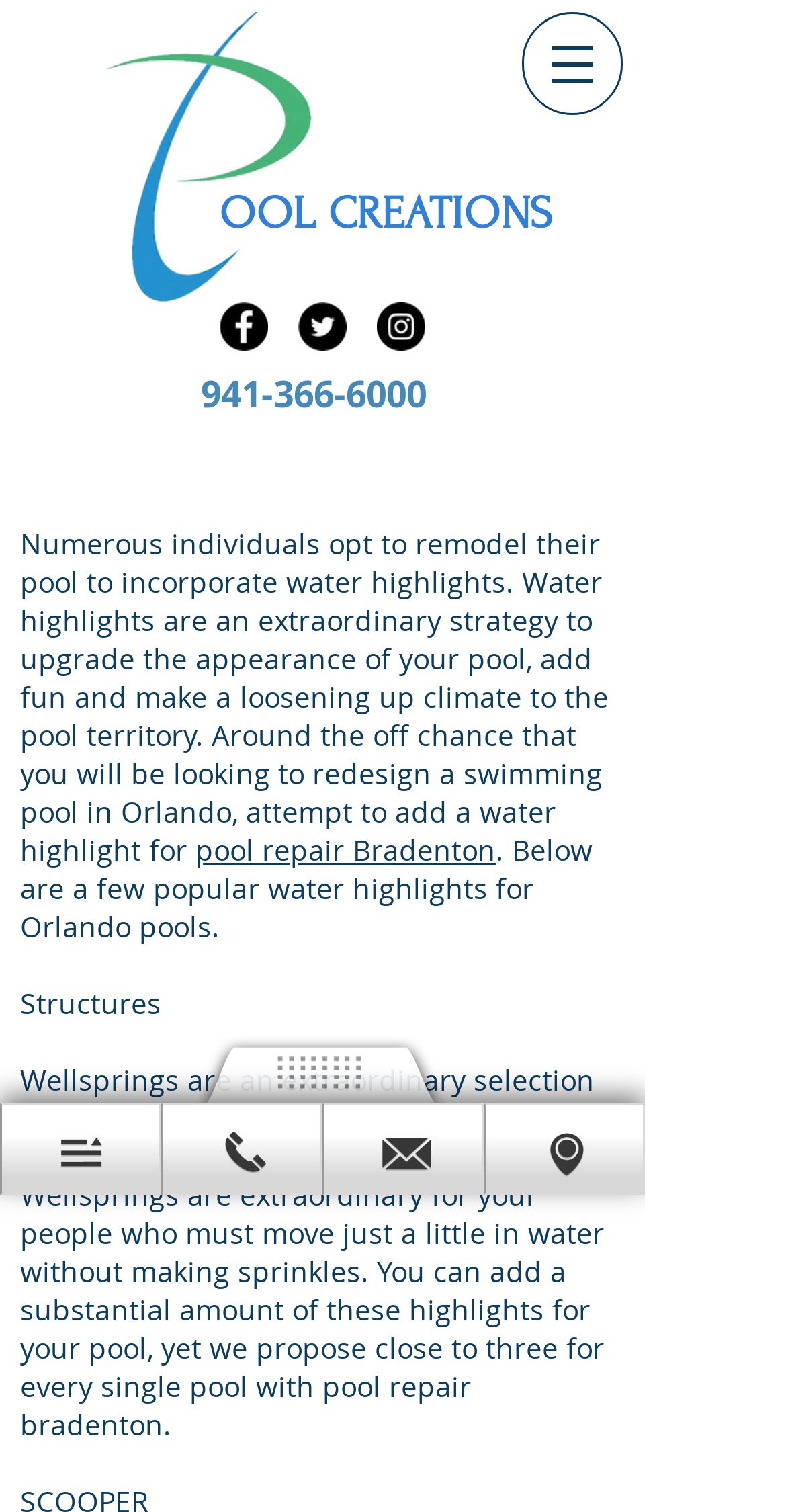Answer the following in one word or a short phrase: 
What type of image is at the top left of the page?

PC logo